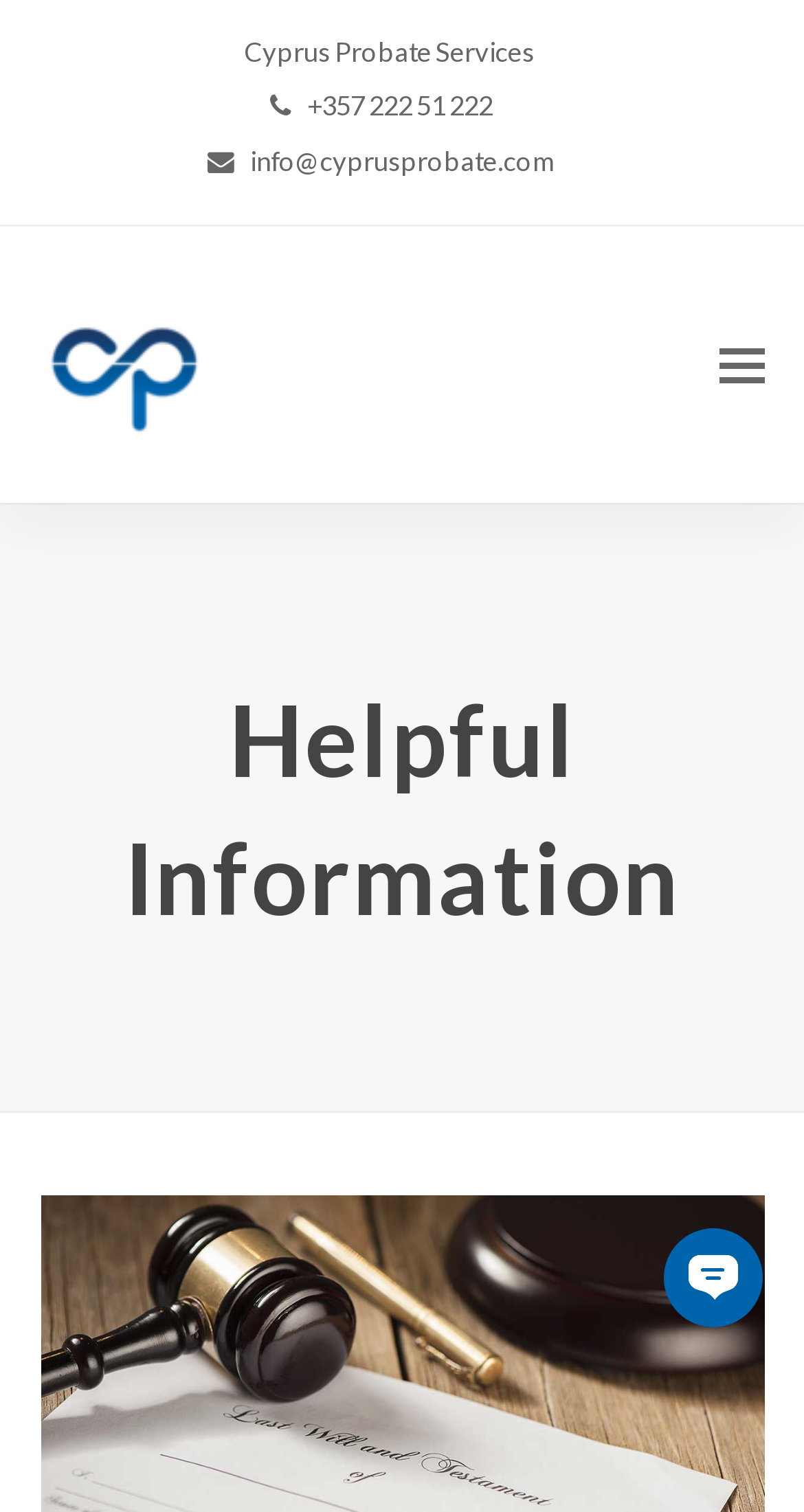Please give a concise answer to this question using a single word or phrase: 
How many columns are in the layout table?

1